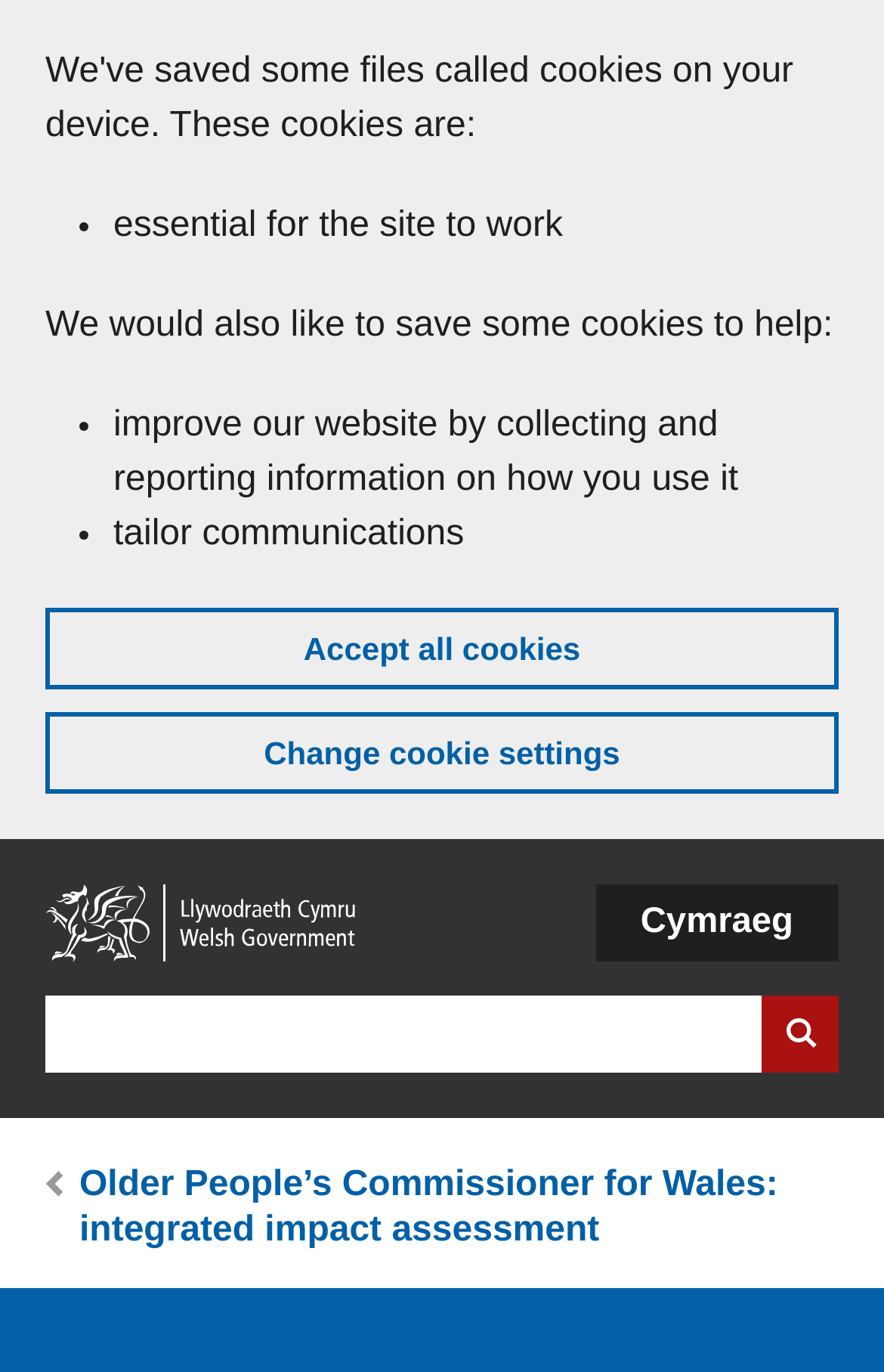Is the search function available on this website?
Could you answer the question in a detailed manner, providing as much information as possible?

There is a search section with a textbox and a search button, which indicates that users can search for content on the website.